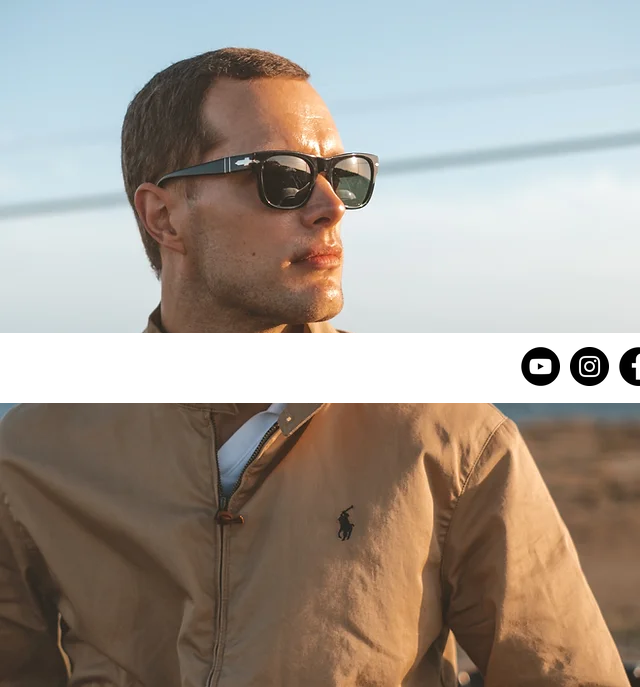Give a thorough description of the image, including any visible elements and their relationships.

In this captivating image, a man stands outdoors, exuding a sense of confidence and style. He wears dark sunglasses that shield his eyes from the sun, which reflects off his well-defined features. Dressed in a light brown jacket, adorned with a subtle logo, he portrays a chic yet casual look, perfect for a sunny day. The background hints at an expansive landscape, possibly hinting at adventures to come, fitting for someone who shares passions through various forms of media. Below the image, recognizable social media icons suggest a digital presence where he likely connects with his audience, inviting them to join in on his journeys and interests.